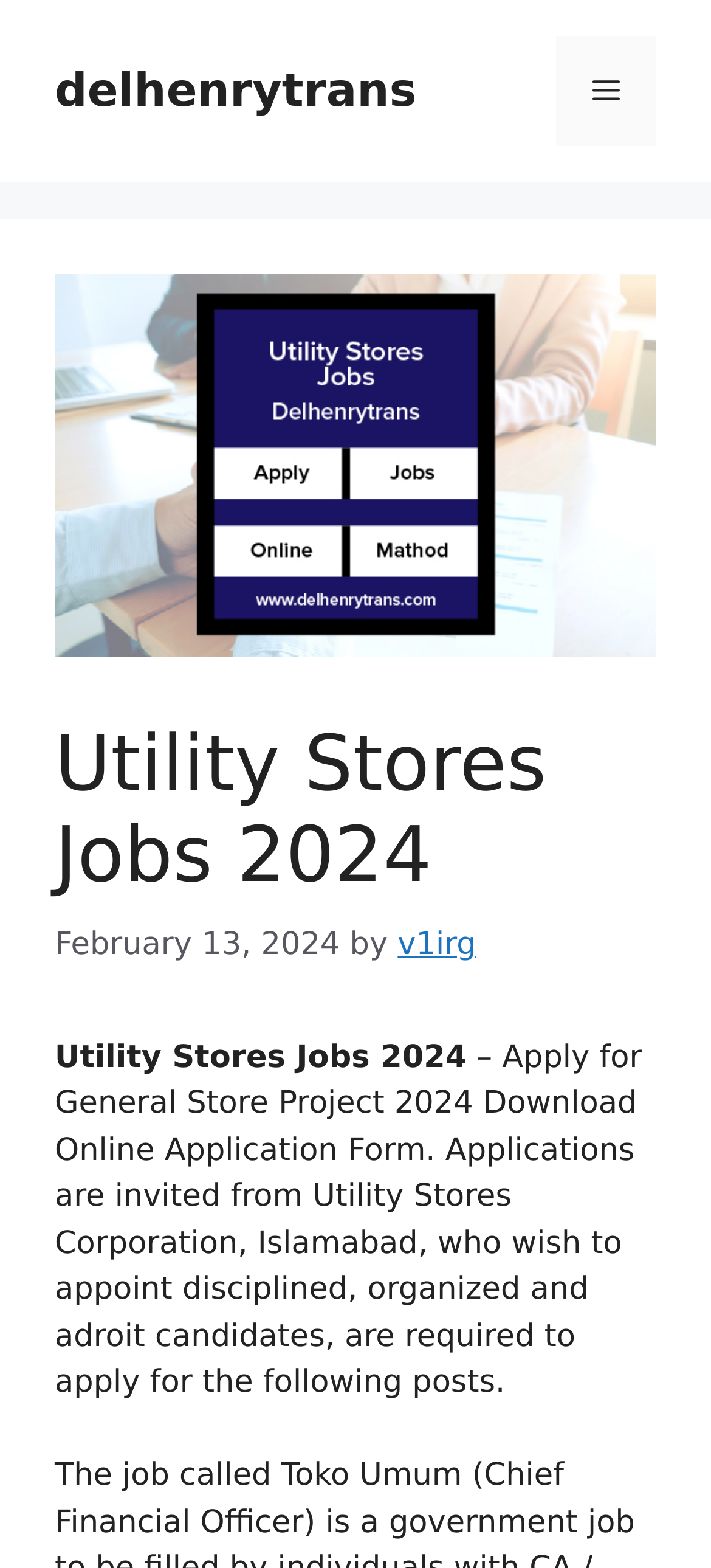Look at the image and give a detailed response to the following question: Who is hiring for the General Store Project?

I found the hiring organization by reading the text in the header section, which mentions 'Applications are invited from Utility Stores Corporation, Islamabad'.